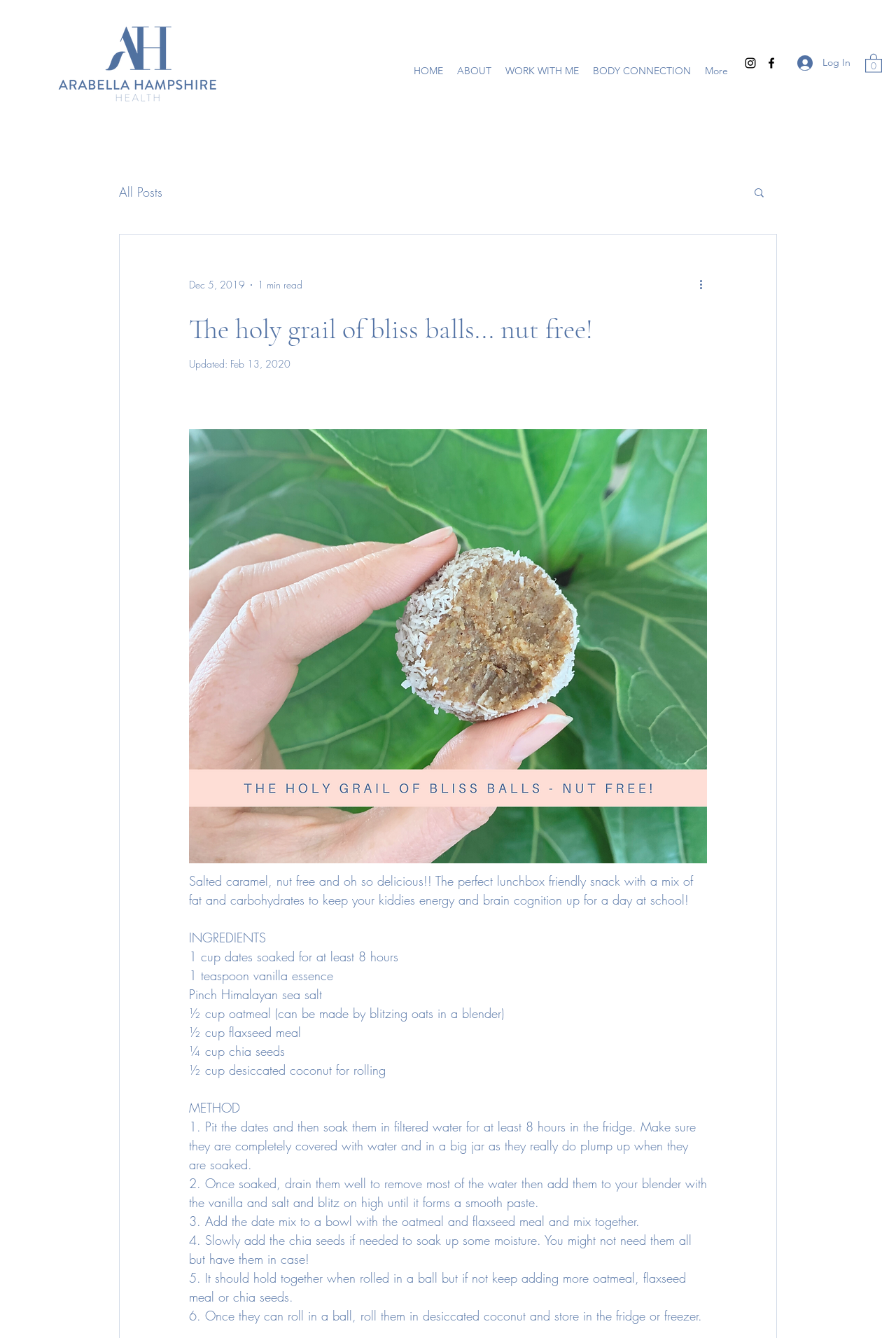What is the name of the logo?
Observe the image and answer the question with a one-word or short phrase response.

AHH_Logo-v2-09